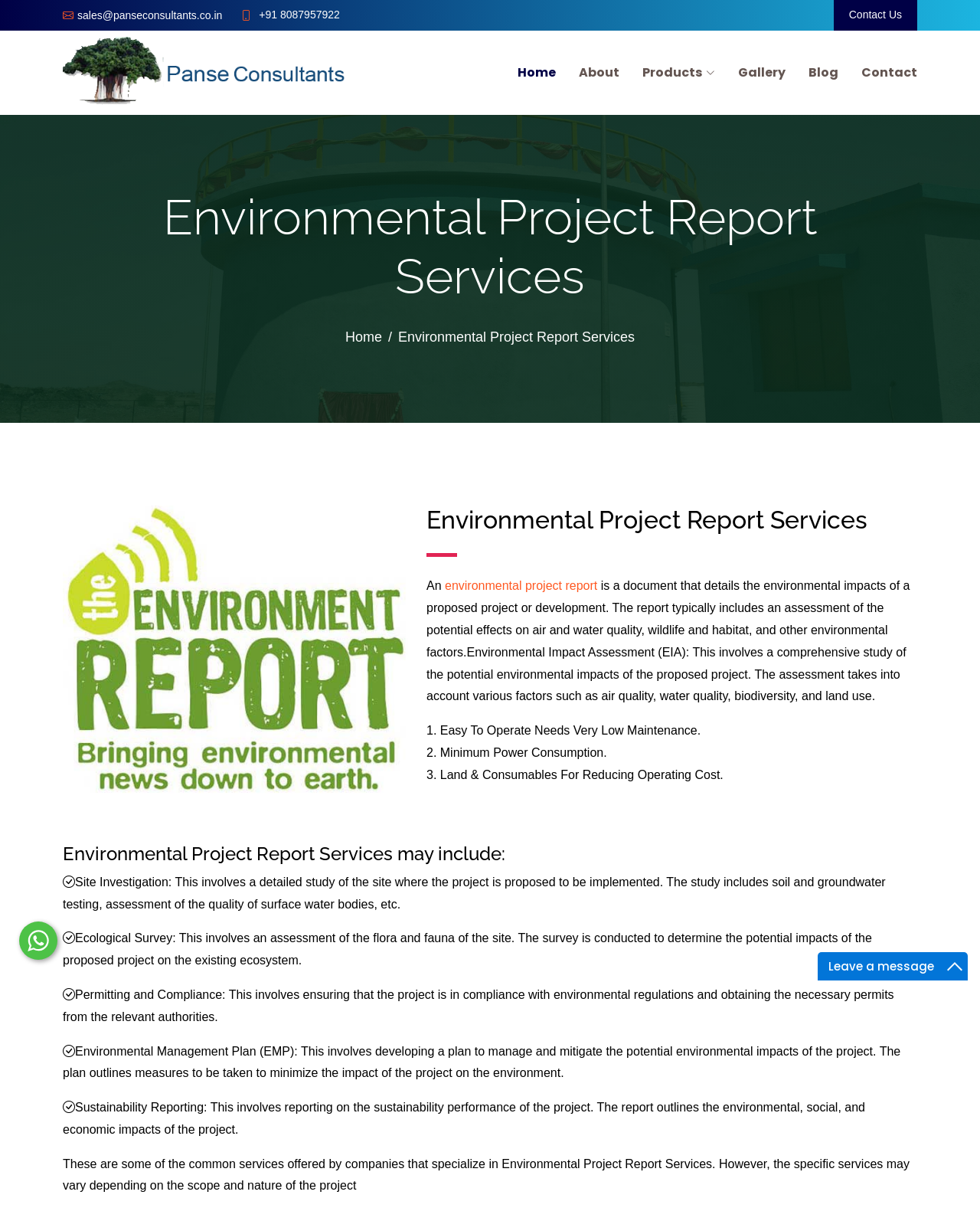Provide a brief response using a word or short phrase to this question:
What is the name of the company providing Environmental Project Report Services?

Panse Consultants